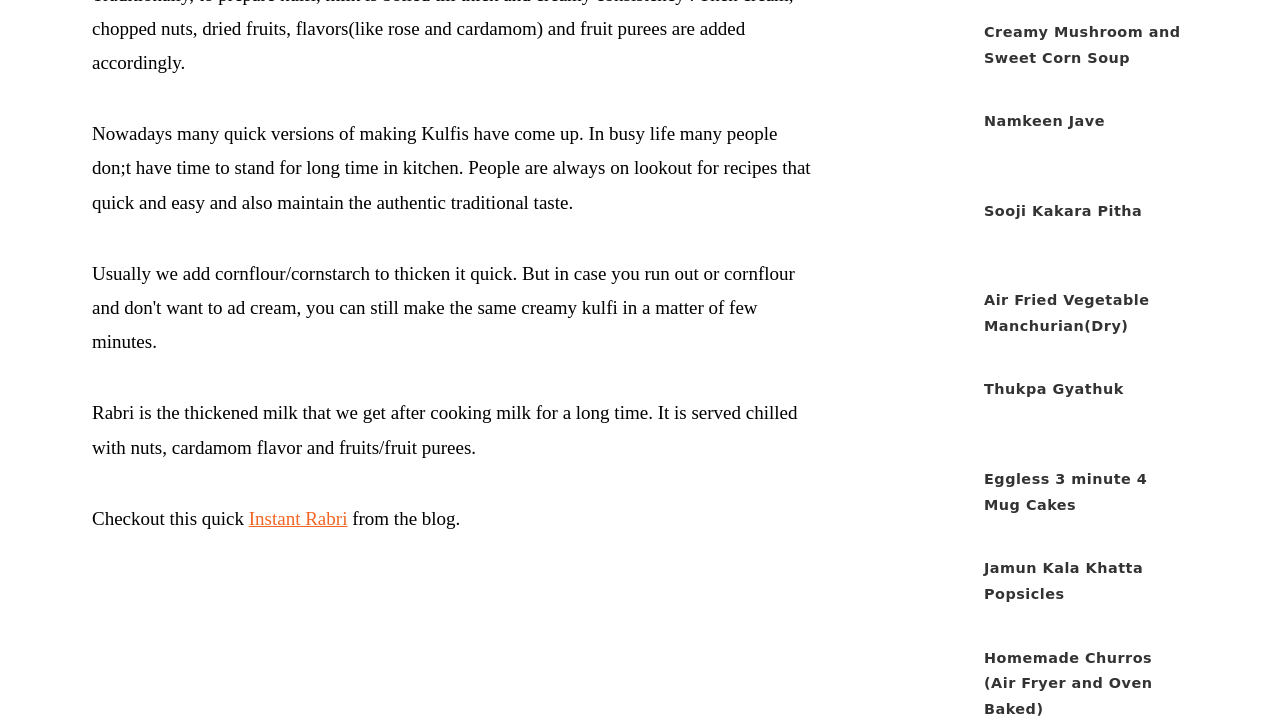What type of dishes are listed on the right side?
Refer to the screenshot and deliver a thorough answer to the question presented.

The right side of the webpage lists various types of recipes, including Monsoon Delights, No onion No garlic, Party Menu, Pasta Dishes, and many others, which suggests that the webpage is a recipe or food blog.